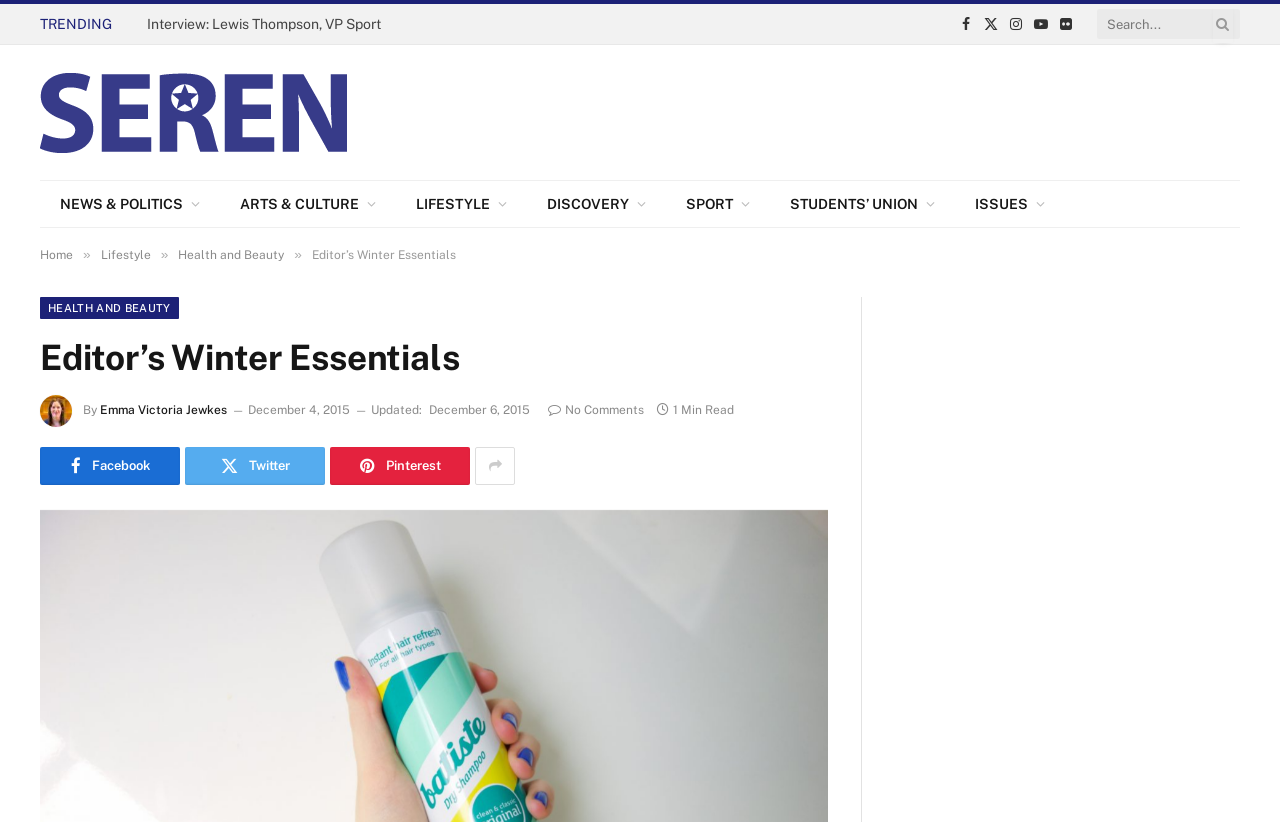Locate the bounding box coordinates of the item that should be clicked to fulfill the instruction: "Visit Seren's page".

[0.031, 0.076, 0.271, 0.198]